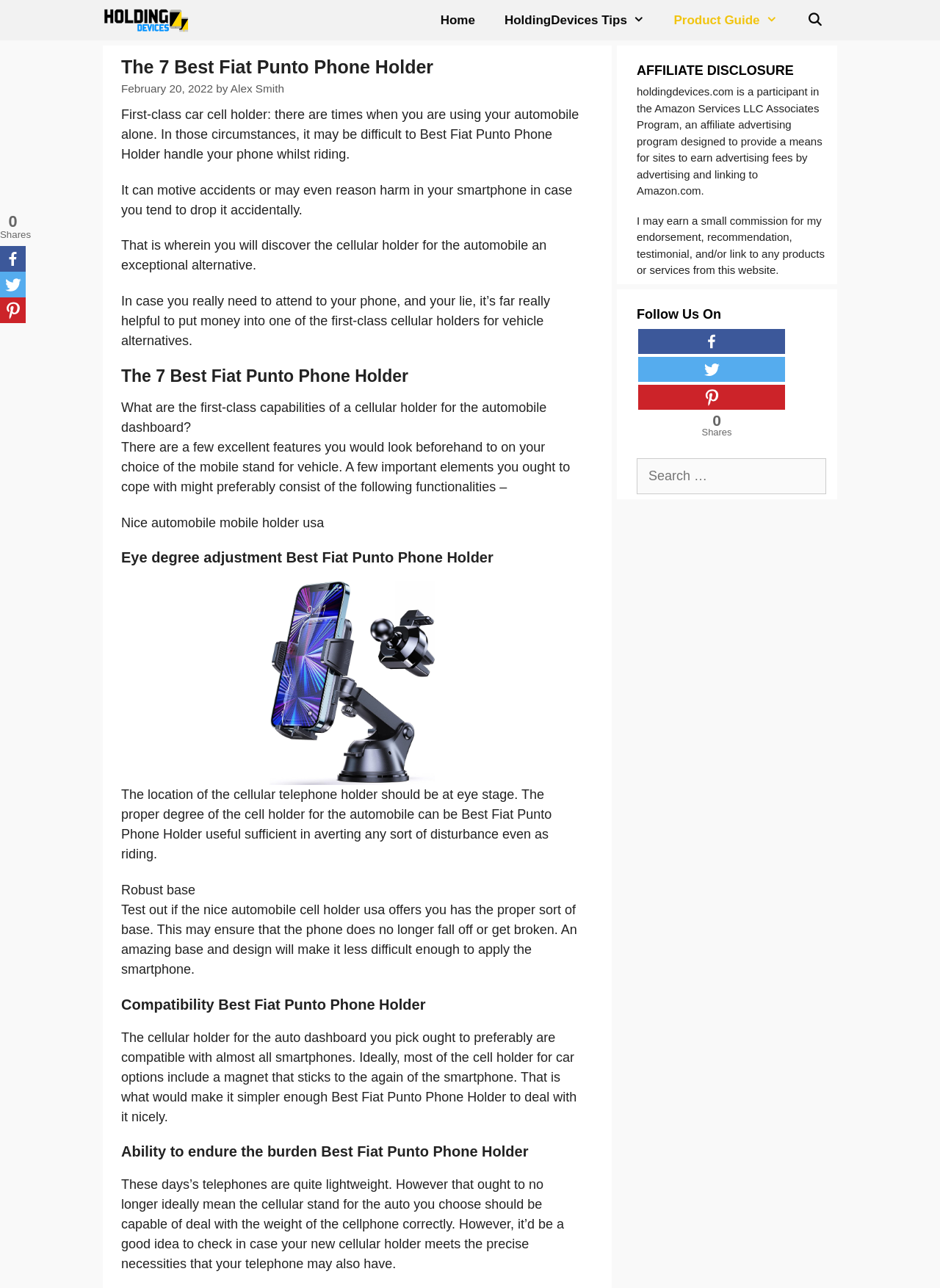Generate a comprehensive description of the webpage content.

This webpage is about the 7 best Fiat Punto phone holders, providing a comprehensive guide for car owners. At the top, there is a navigation bar with links to "Home", "HoldingDevices Tips", "Product Guide", and "Open Search Bar". Below the navigation bar, there is a header section with the title "The 7 Best Fiat Punto Phone Holder" and a time stamp "February 20, 2022" by "Alex Smith".

The main content of the webpage is divided into several sections, each with a heading. The first section introduces the importance of having a phone holder in a car, followed by a section discussing the key features to look for in a phone holder, such as eye-level adjustment, robust base, compatibility, and ability to withstand the weight of the phone.

Throughout the webpage, there are several images, including one of a phone holder, which is placed at eye level. The text is well-organized and easy to read, with headings and paragraphs that provide a clear structure to the content.

On the left side of the webpage, there are social media links, including Facebook, Twitter, and Pinterest, as well as a "Total Shares" button. At the bottom of the webpage, there are three complementary sections, including an affiliate disclosure, a "Follow Us On" section with social media links, and a search bar.

Overall, the webpage provides a detailed guide for car owners looking for a phone holder that is compatible with their Fiat Punto, with a focus on the key features and benefits of using a phone holder while driving.